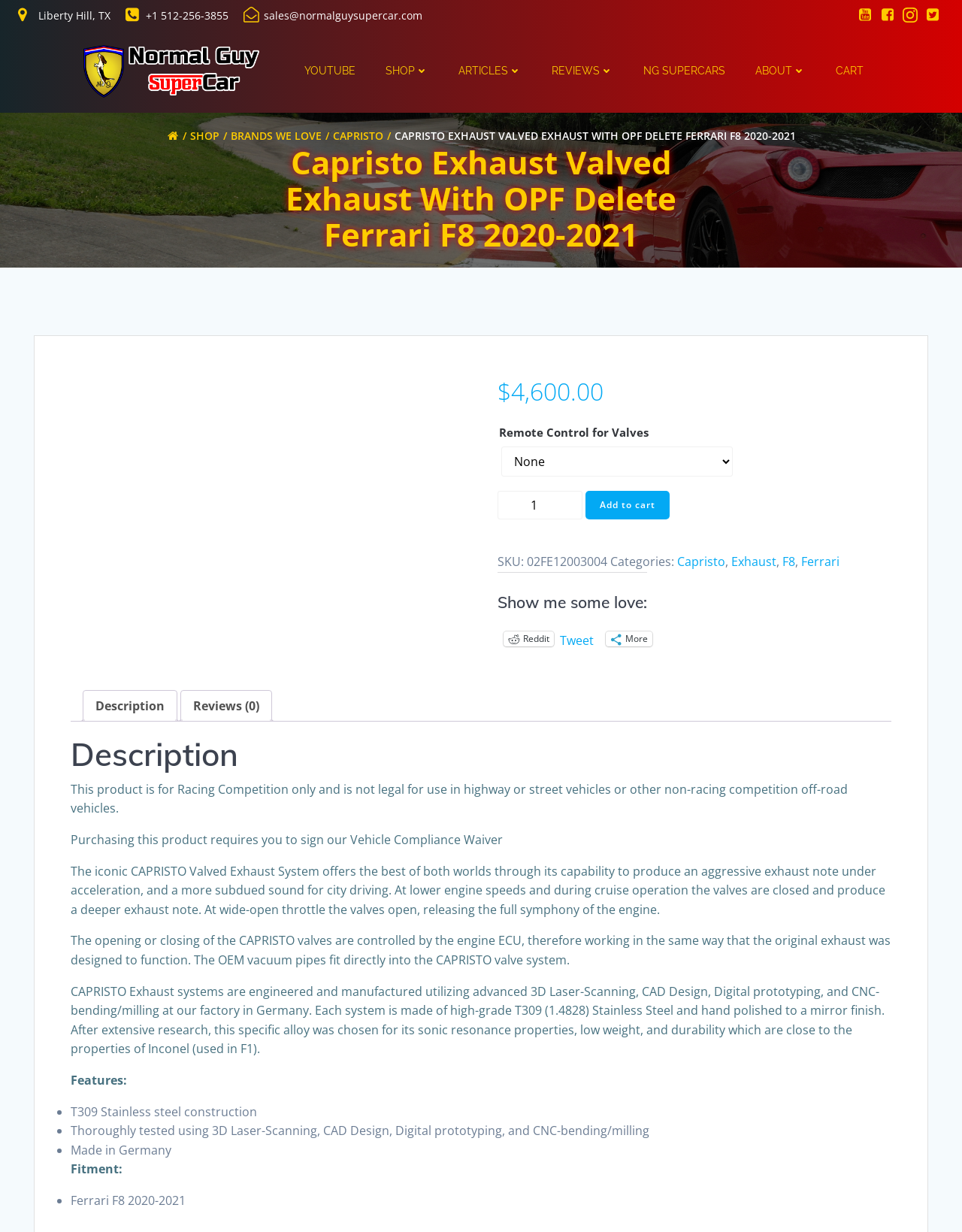Pinpoint the bounding box coordinates of the clickable area necessary to execute the following instruction: "Enter the product quantity". The coordinates should be given as four float numbers between 0 and 1, namely [left, top, right, bottom].

[0.517, 0.398, 0.605, 0.422]